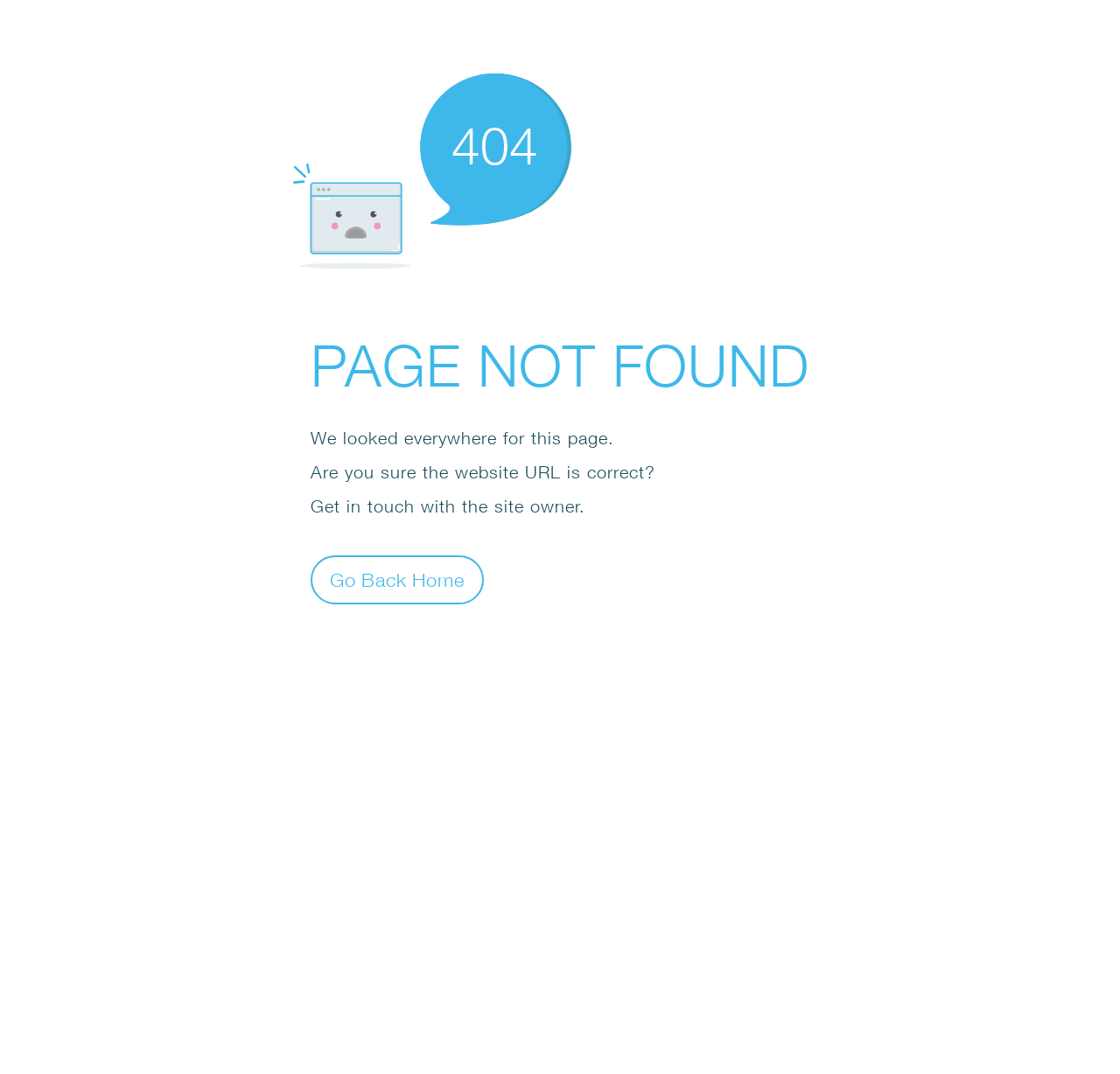Summarize the webpage in an elaborate manner.

The webpage displays an error message, indicating that the page was not found. At the top, there is a small icon, an SVG element, positioned slightly above the center of the page. Below the icon, a large "404" text is displayed, followed by the main error message "PAGE NOT FOUND" in a prominent font. 

Below the main error message, there are three paragraphs of text. The first paragraph reads "We looked everywhere for this page." The second paragraph asks "Are you sure the website URL is correct?" and the third paragraph suggests "Get in touch with the site owner." 

At the bottom, there is a button labeled "Go Back Home", positioned below the three paragraphs of text and aligned to the left.